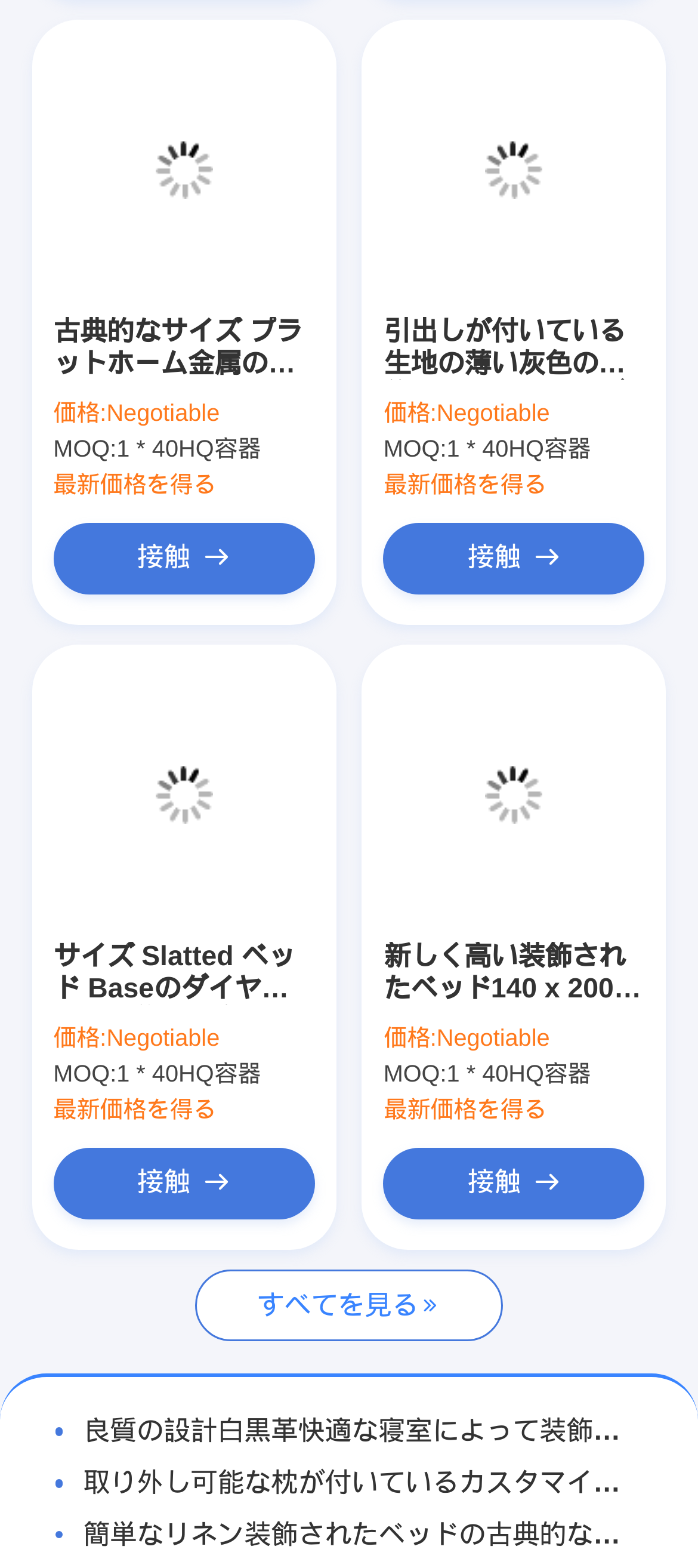What is the text of the 'See all' button?
Provide a short answer using one word or a brief phrase based on the image.

すべてを見る